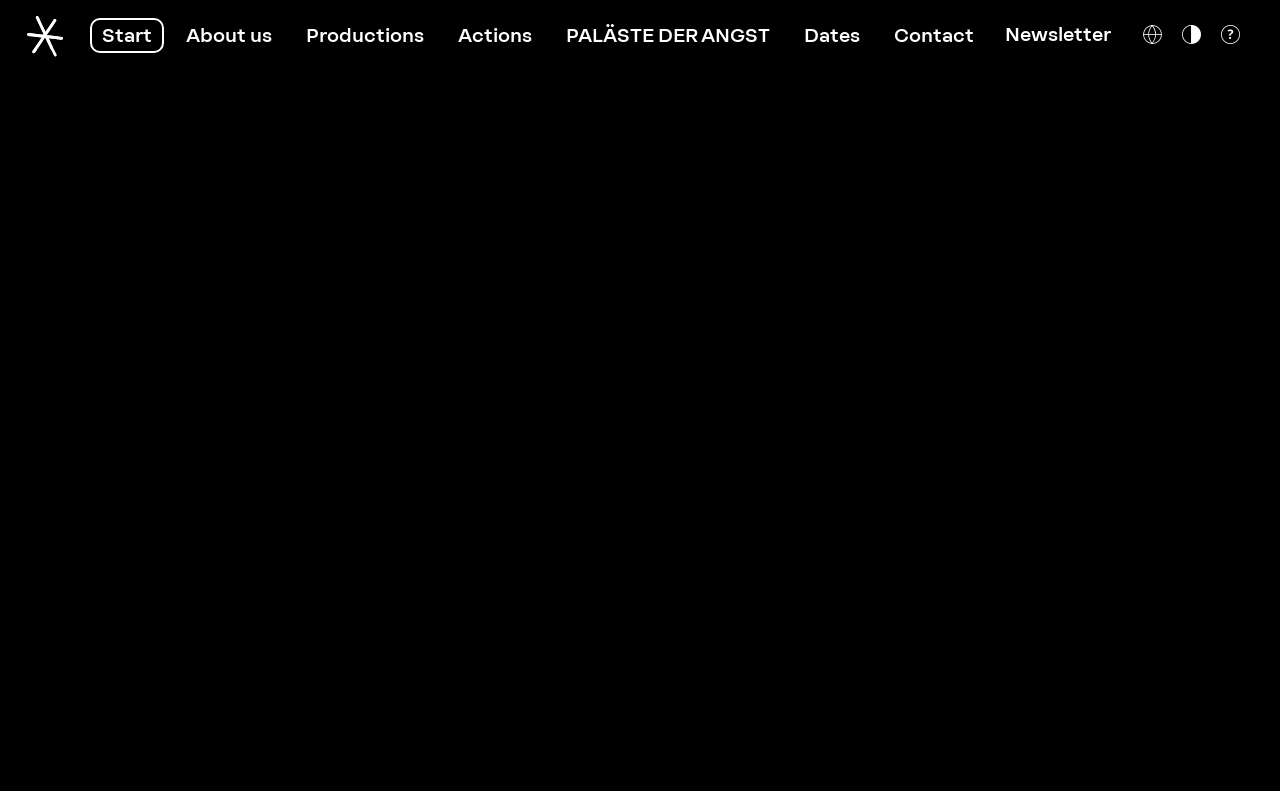Using the image as a reference, answer the following question in as much detail as possible:
What is the purpose of the icon with the text 'Contrast'?

The icon with the text 'Contrast' is likely an accessibility feature that allows users to adjust the contrast of the webpage, making it more readable for users with visual impairments.